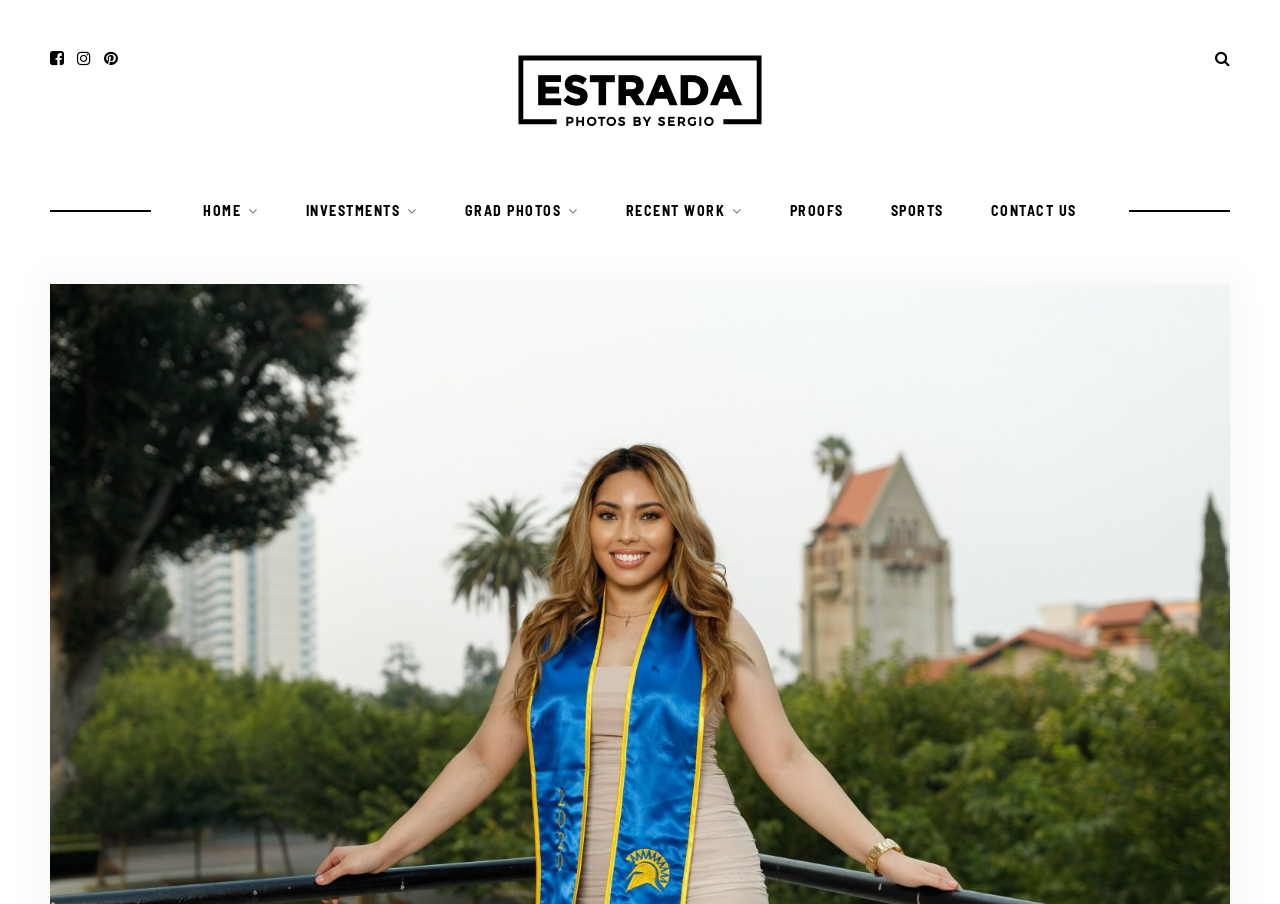Create a detailed narrative of the webpage’s visual and textual elements.

The webpage is a professional photography website, specifically focused on graduation photos at San Jose State University (SJSU). At the top left corner, there are three social media links represented by icons. Next to these icons, the website's title "Sacramento/ Bay Area Portrait and Wedding Photographer. :: Sergio Estrada" is displayed prominently. Below the title, there is a horizontal navigation menu with seven links: "HOME", "INVESTMENTS", "GRAD PHOTOS", "RECENT WORK", "PROOFS", "SPORTS", and "CONTACT US". Each link has a small icon preceding the text.

On the top right corner, there is another icon link. The website's main content is likely to be below this navigation menu, but it is not explicitly described in the provided accessibility tree.